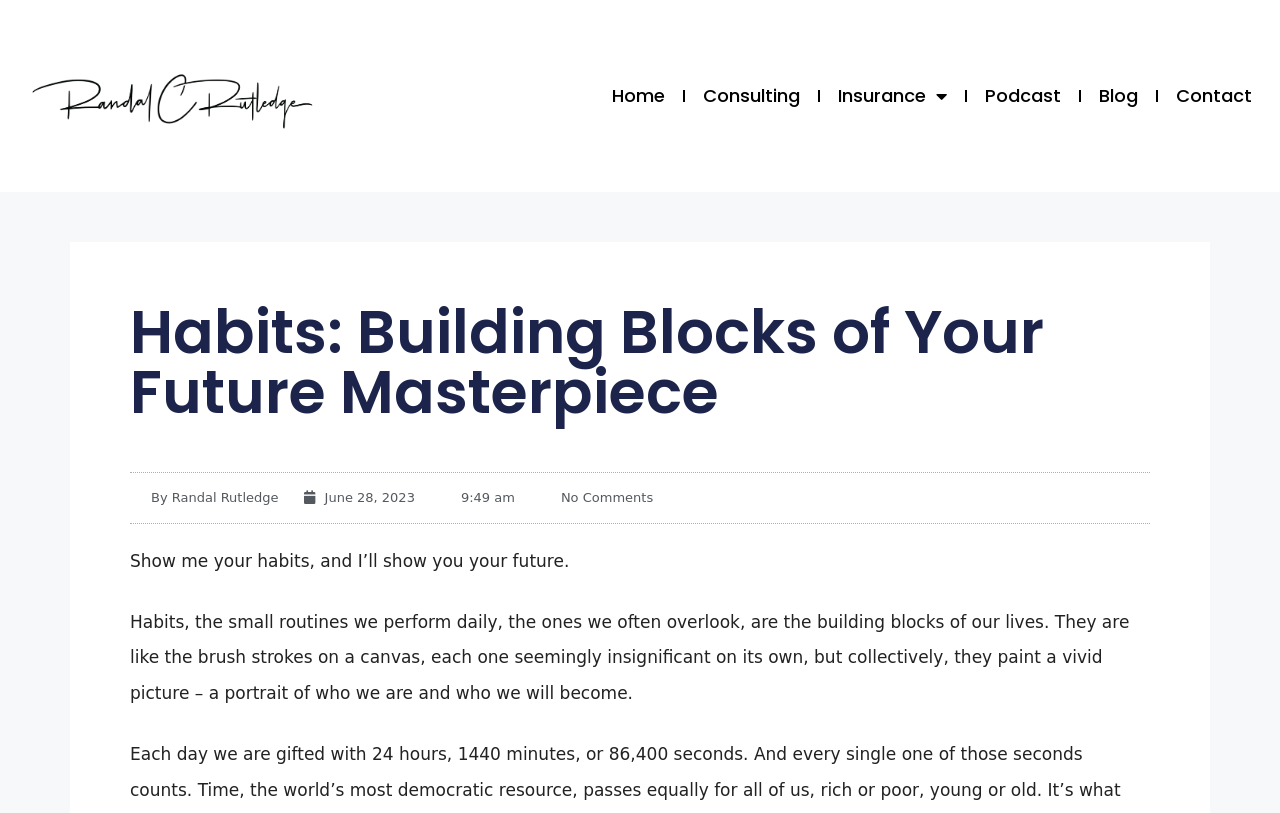Determine the bounding box coordinates for the area you should click to complete the following instruction: "Read the blog".

[0.845, 0.097, 0.903, 0.139]